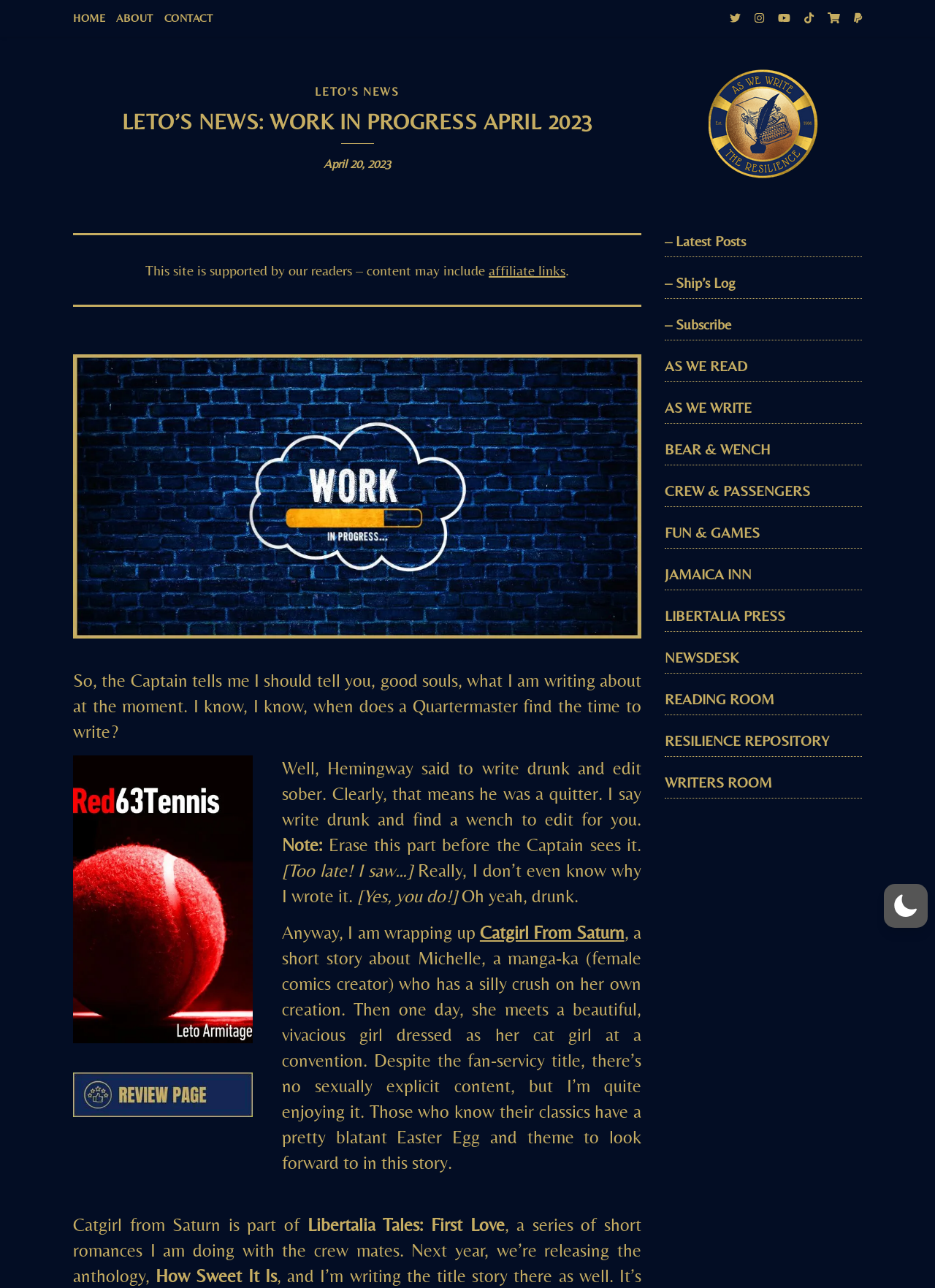What is the name of the book cover shown?
Using the screenshot, give a one-word or short phrase answer.

Armitage, L. Red63Tennis